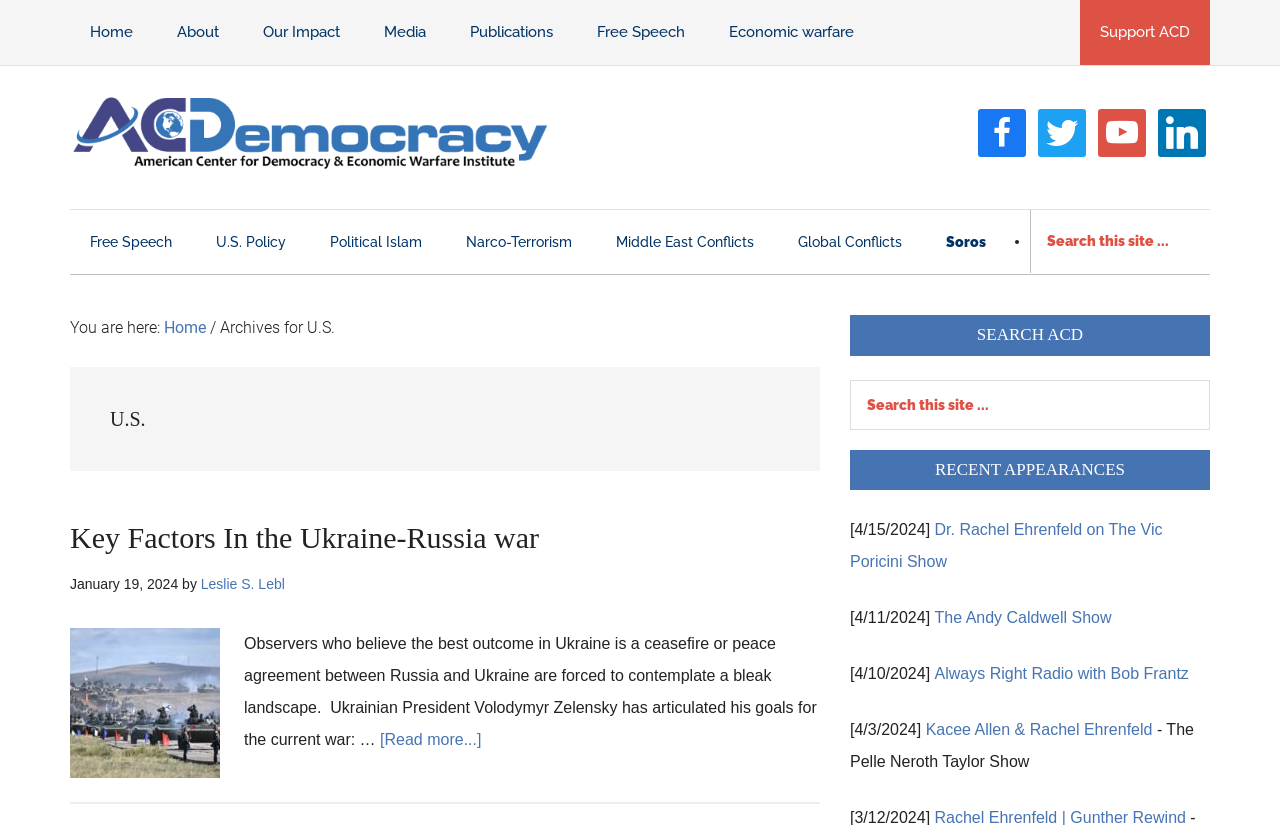What is the author of the latest article?
Using the image provided, answer with just one word or phrase.

Leslie S. Lebl